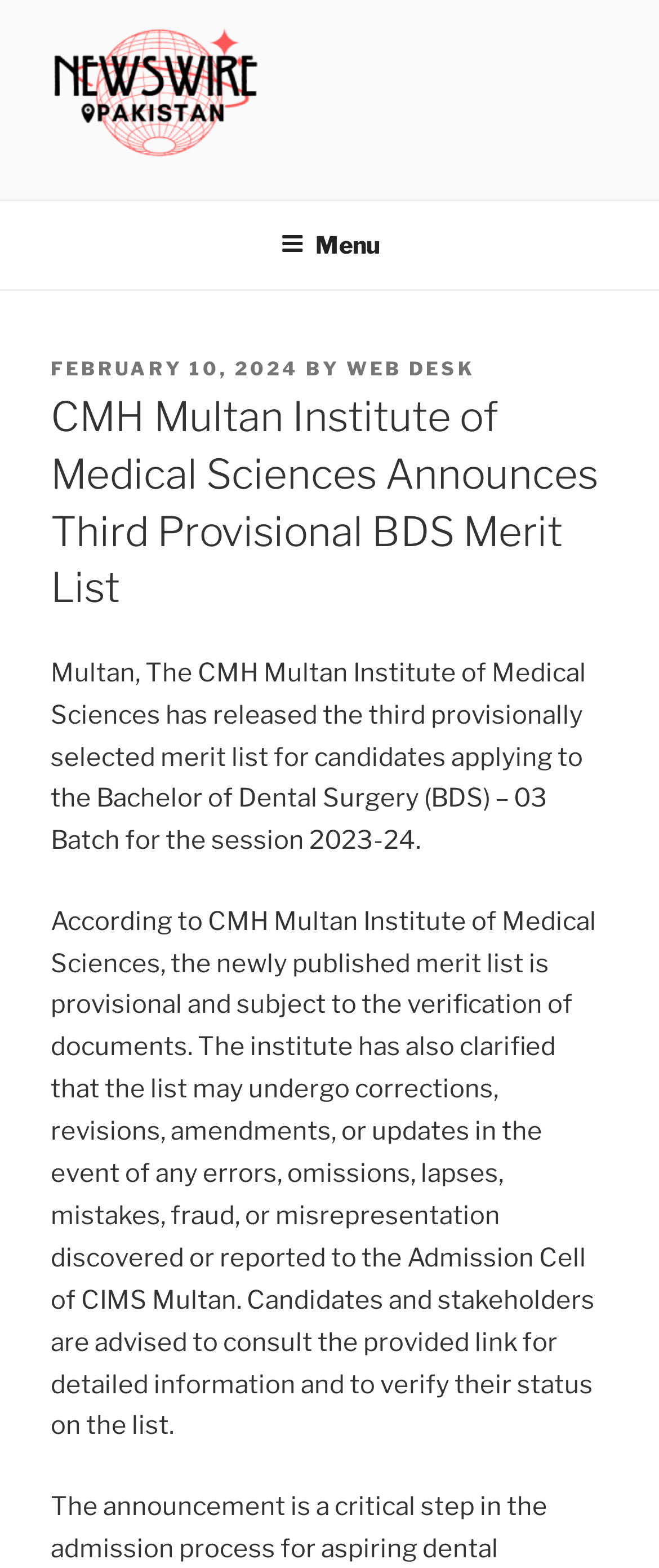Identify the bounding box for the described UI element: "parent_node: NEWSWIRE PAKISTAN".

[0.077, 0.016, 0.434, 0.111]